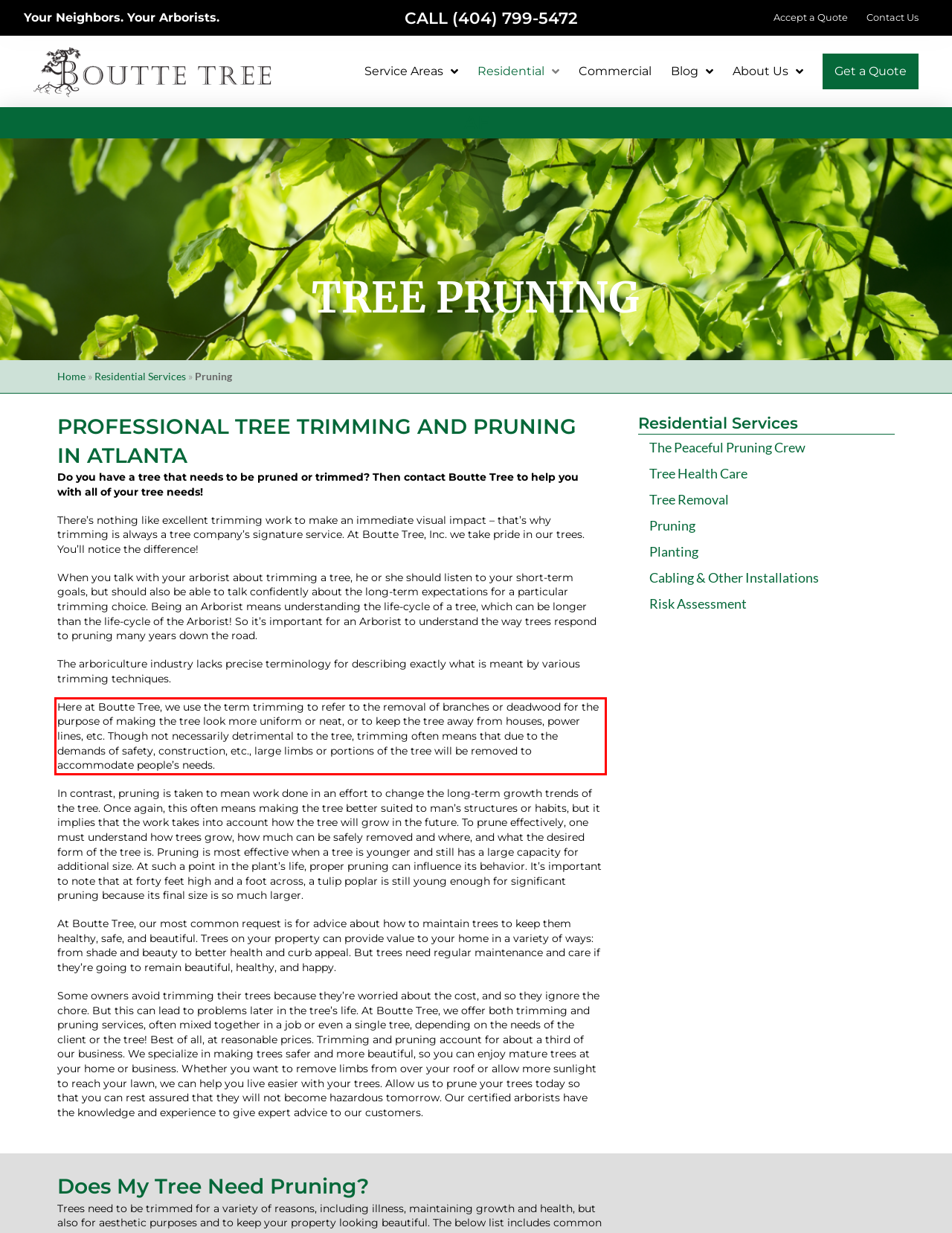You are provided with a screenshot of a webpage that includes a UI element enclosed in a red rectangle. Extract the text content inside this red rectangle.

Here at Boutte Tree, we use the term trimming to refer to the removal of branches or deadwood for the purpose of making the tree look more uniform or neat, or to keep the tree away from houses, power lines, etc. Though not necessarily detrimental to the tree, trimming often means that due to the demands of safety, construction, etc., large limbs or portions of the tree will be removed to accommodate people’s needs.